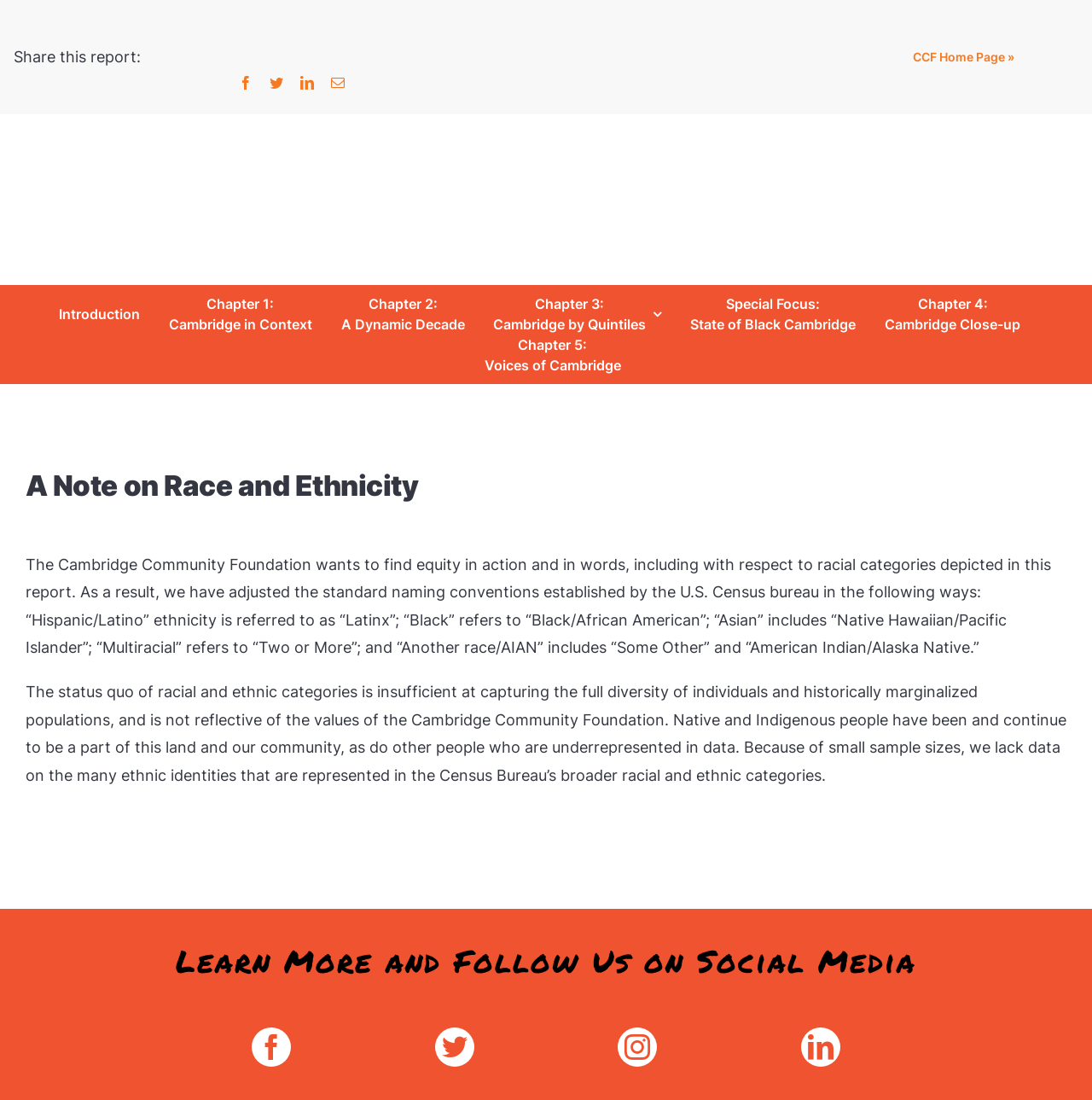Provide the bounding box coordinates for the UI element that is described by this text: "Introduction". The coordinates should be in the form of four float numbers between 0 and 1: [left, top, right, bottom].

[0.054, 0.276, 0.128, 0.295]